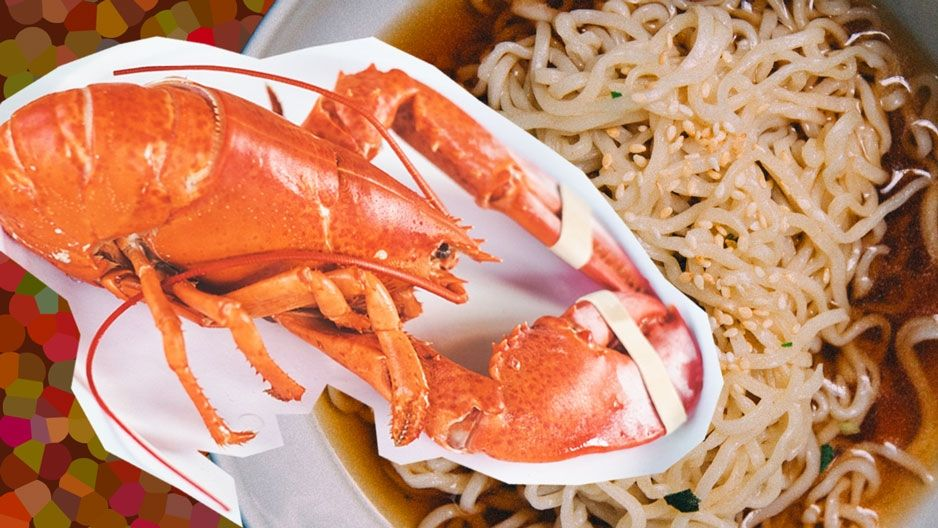What type of food is being depicted in the image?
Please ensure your answer is as detailed and informative as possible.

The caption describes a fusion of gourmet seafood (represented by the lobster) with classic comfort food (represented by the ramen noodles), suggesting that the image is depicting a unique culinary combination.